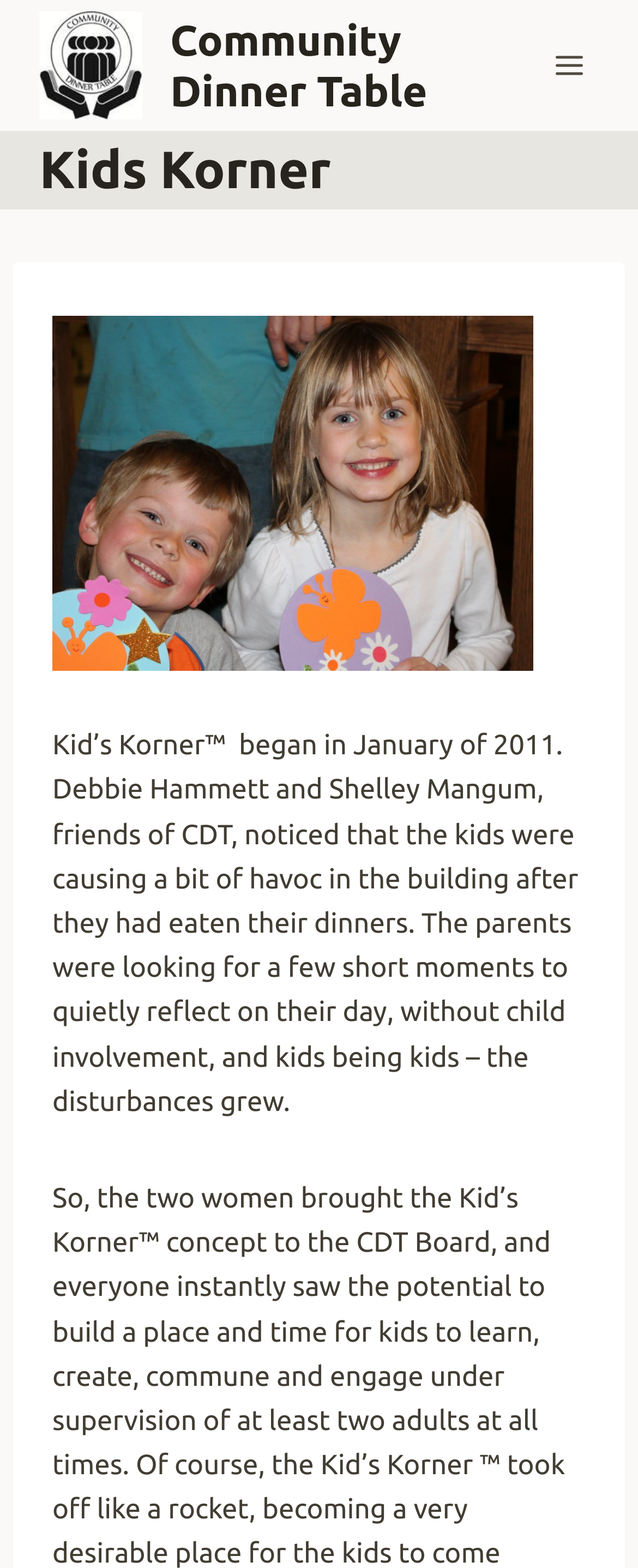Please answer the following question using a single word or phrase: 
What is the function of the button on the top right?

Open menu